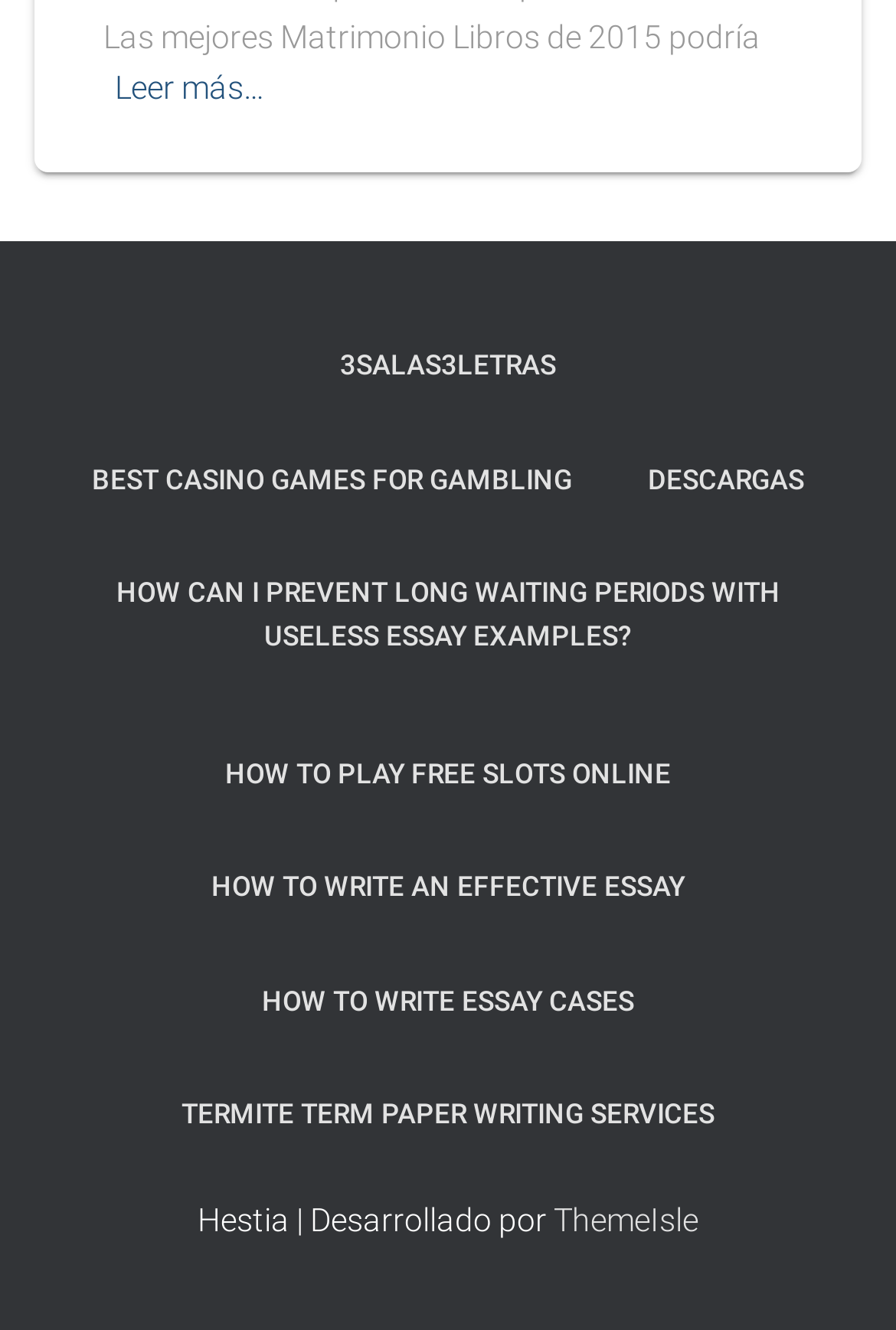Can you specify the bounding box coordinates of the area that needs to be clicked to fulfill the following instruction: "Visit the ThemeIsle website"?

[0.618, 0.904, 0.779, 0.932]